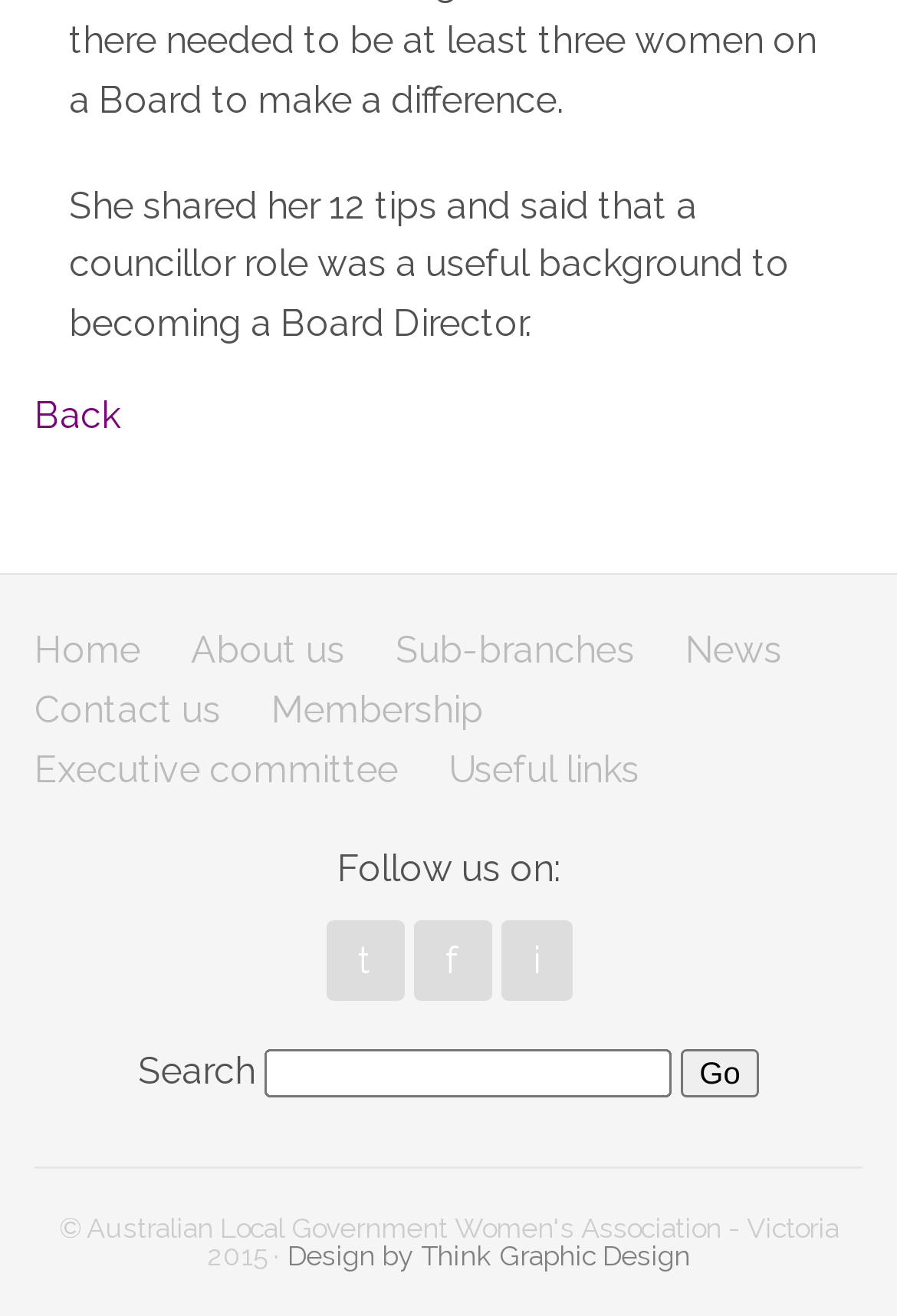Could you specify the bounding box coordinates for the clickable section to complete the following instruction: "follow on Twitter"?

[0.363, 0.699, 0.45, 0.76]